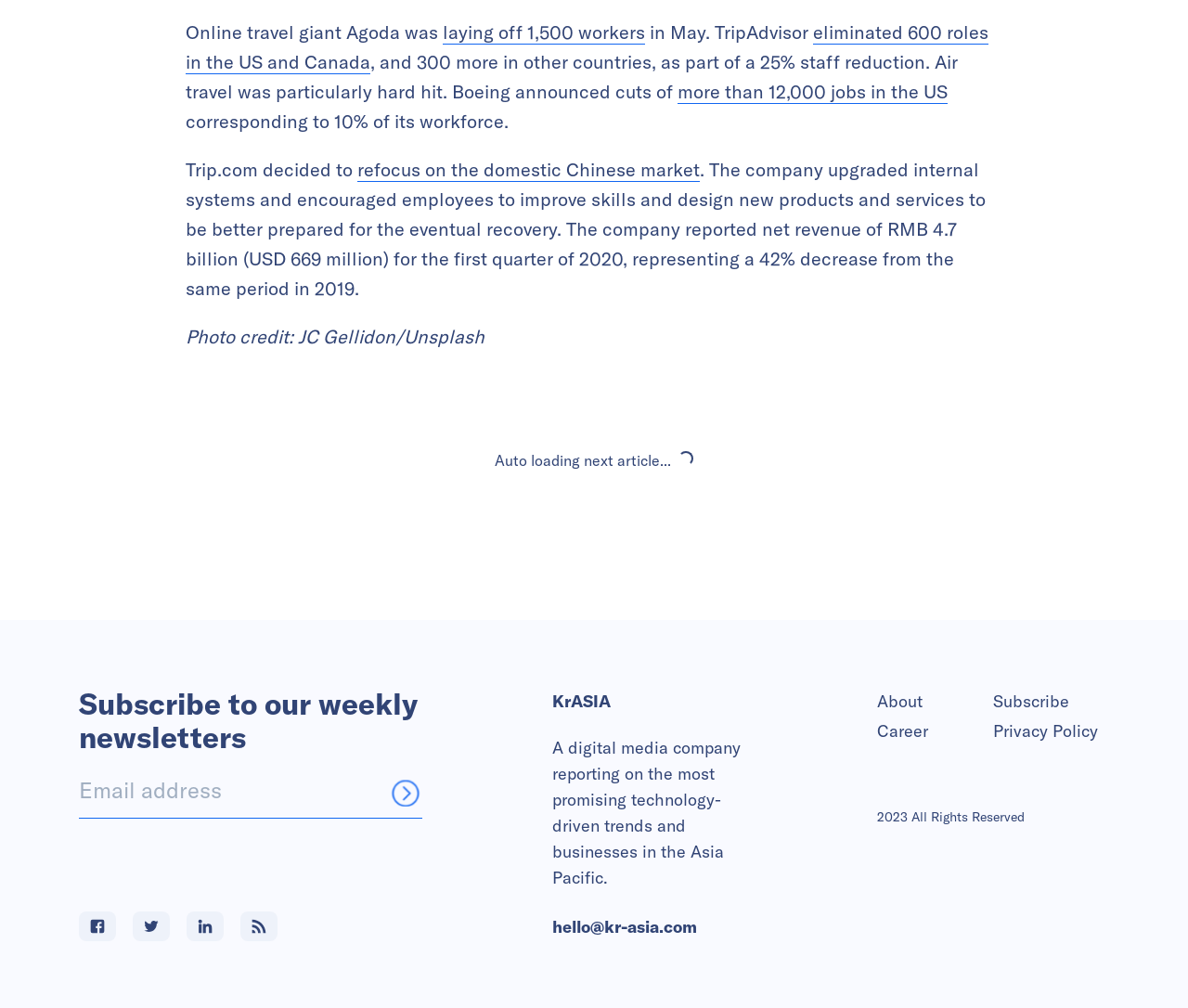Based on the image, provide a detailed response to the question:
What is the name of the digital media company?

The article is published by KrASIA, a digital media company that reports on technology-driven trends and businesses in the Asia Pacific region.